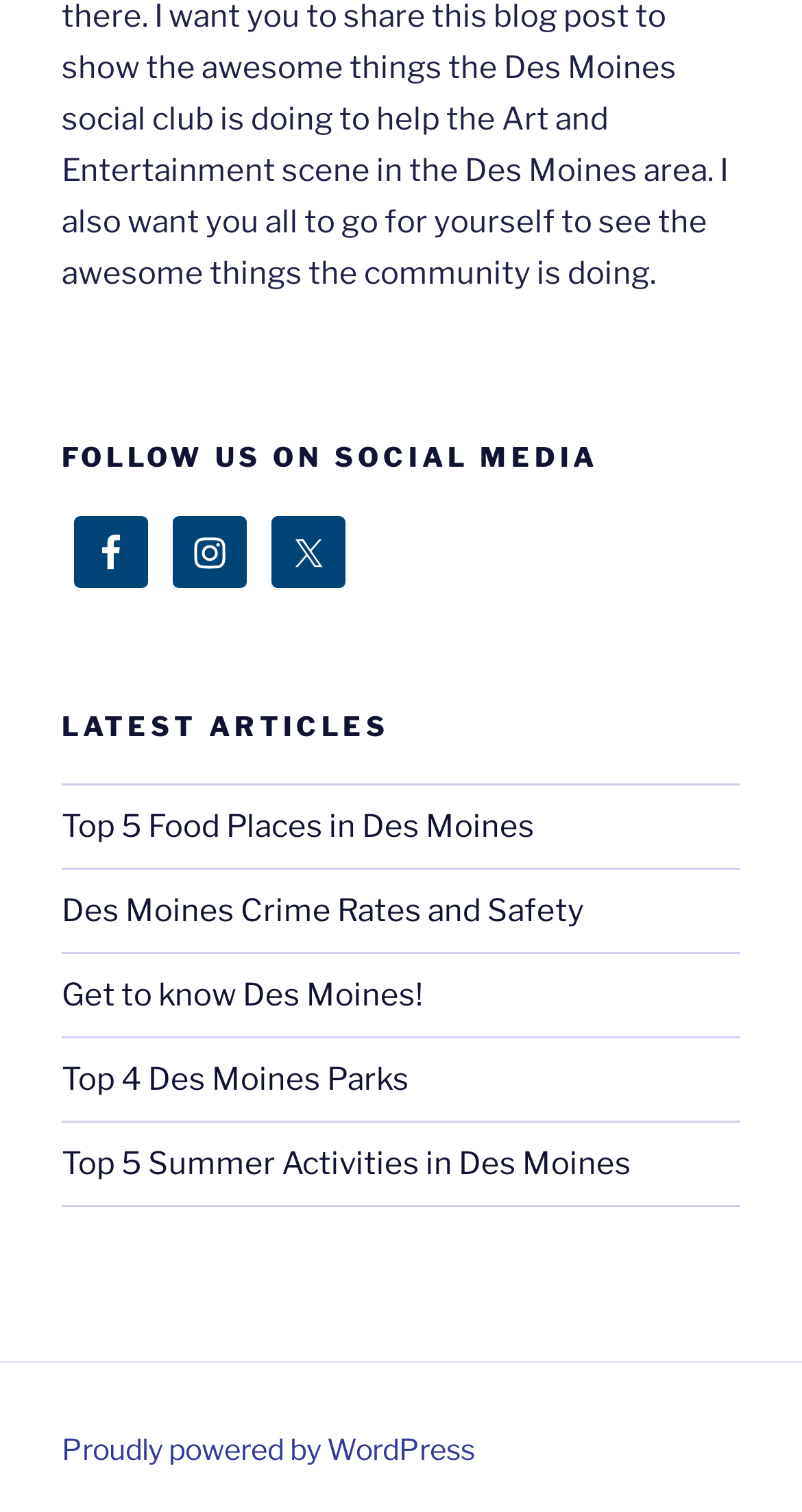Locate the bounding box coordinates of the area to click to fulfill this instruction: "Follow us on Facebook". The bounding box should be presented as four float numbers between 0 and 1, in the order [left, top, right, bottom].

[0.092, 0.341, 0.185, 0.39]